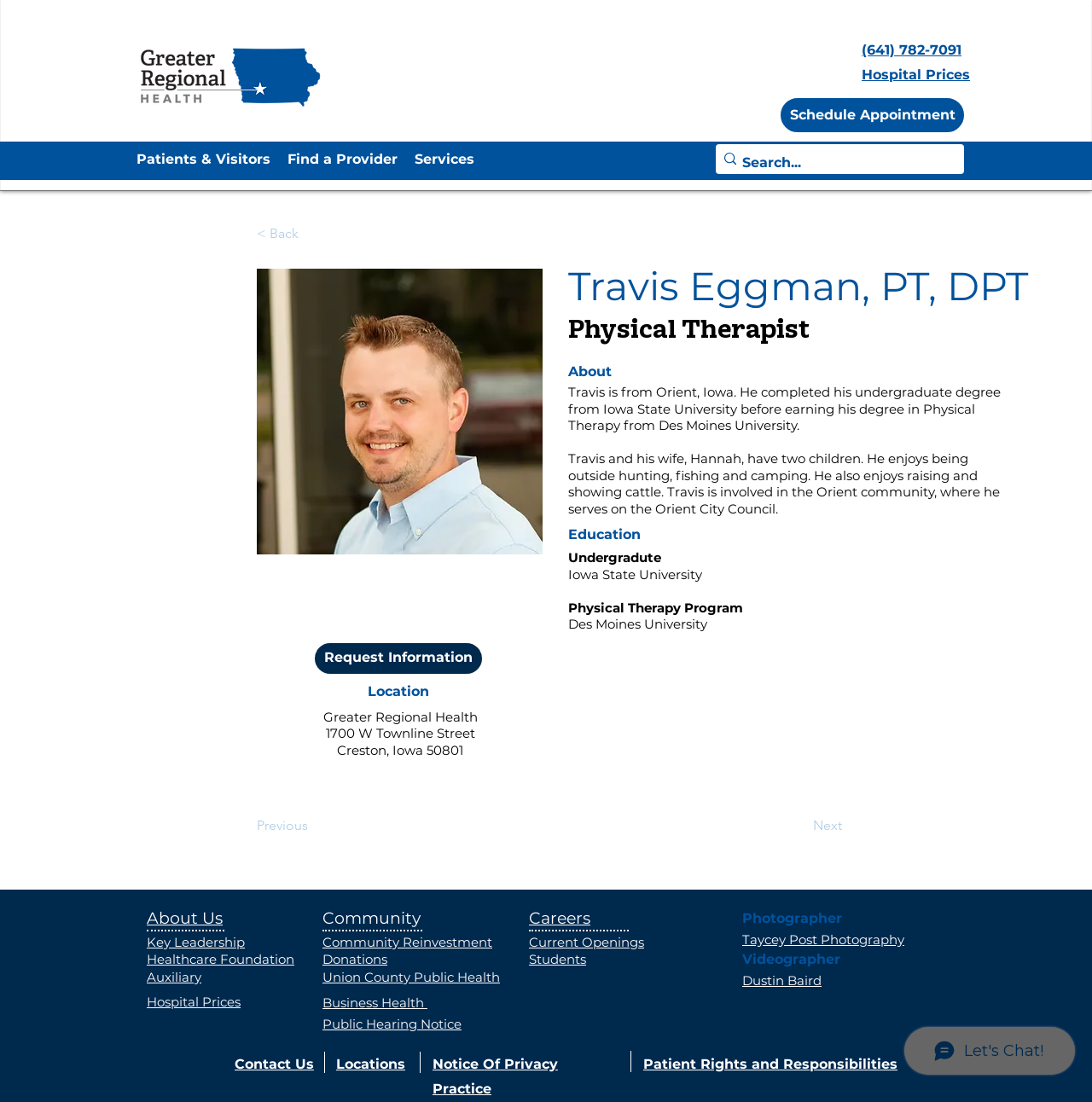Based on the element description: "Find a Provider", identify the UI element and provide its bounding box coordinates. Use four float numbers between 0 and 1, [left, top, right, bottom].

[0.255, 0.133, 0.372, 0.156]